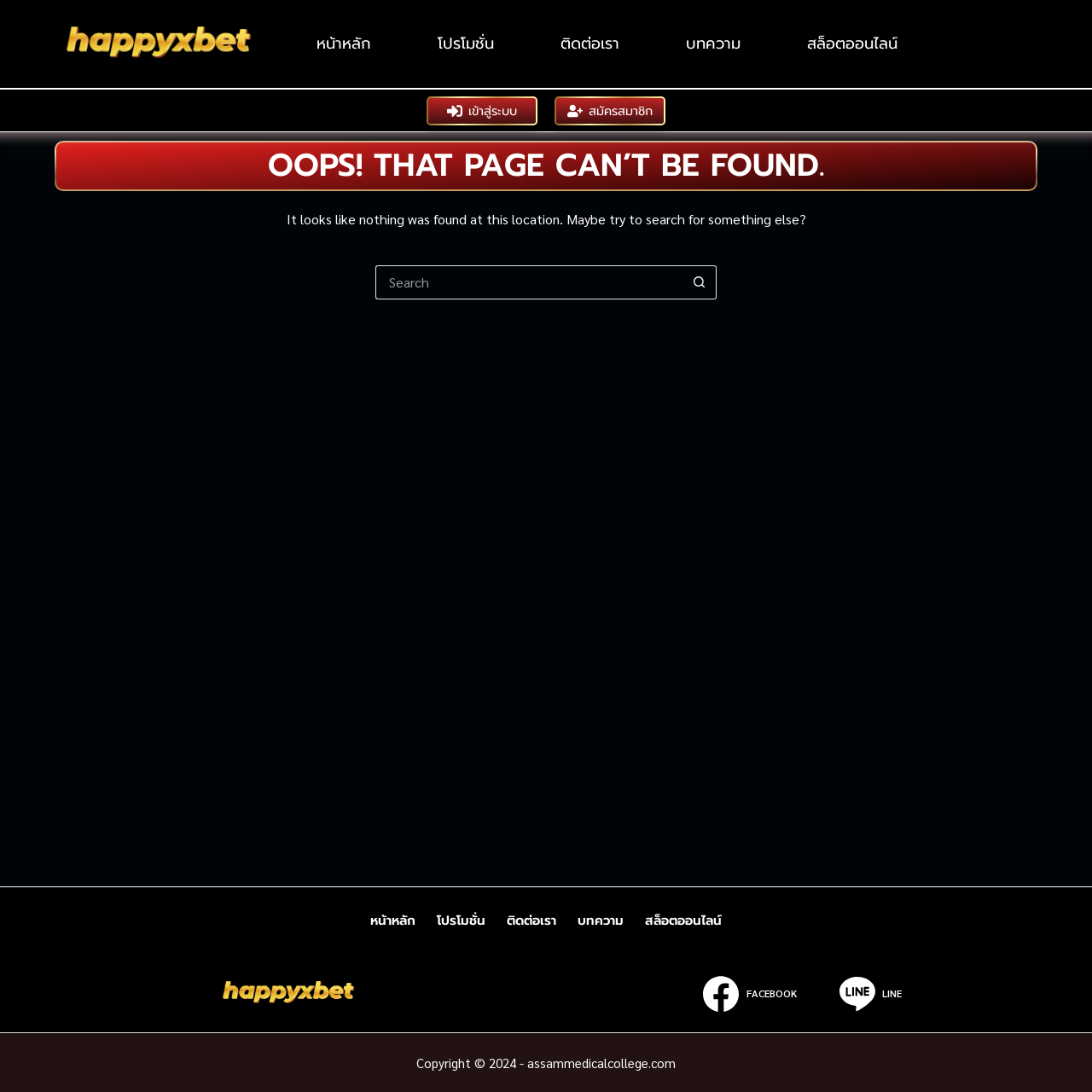Bounding box coordinates must be specified in the format (top-left x, top-left y, bottom-right x, bottom-right y). All values should be floating point numbers between 0 and 1. What are the bounding box coordinates of the UI element described as: Research and development

None